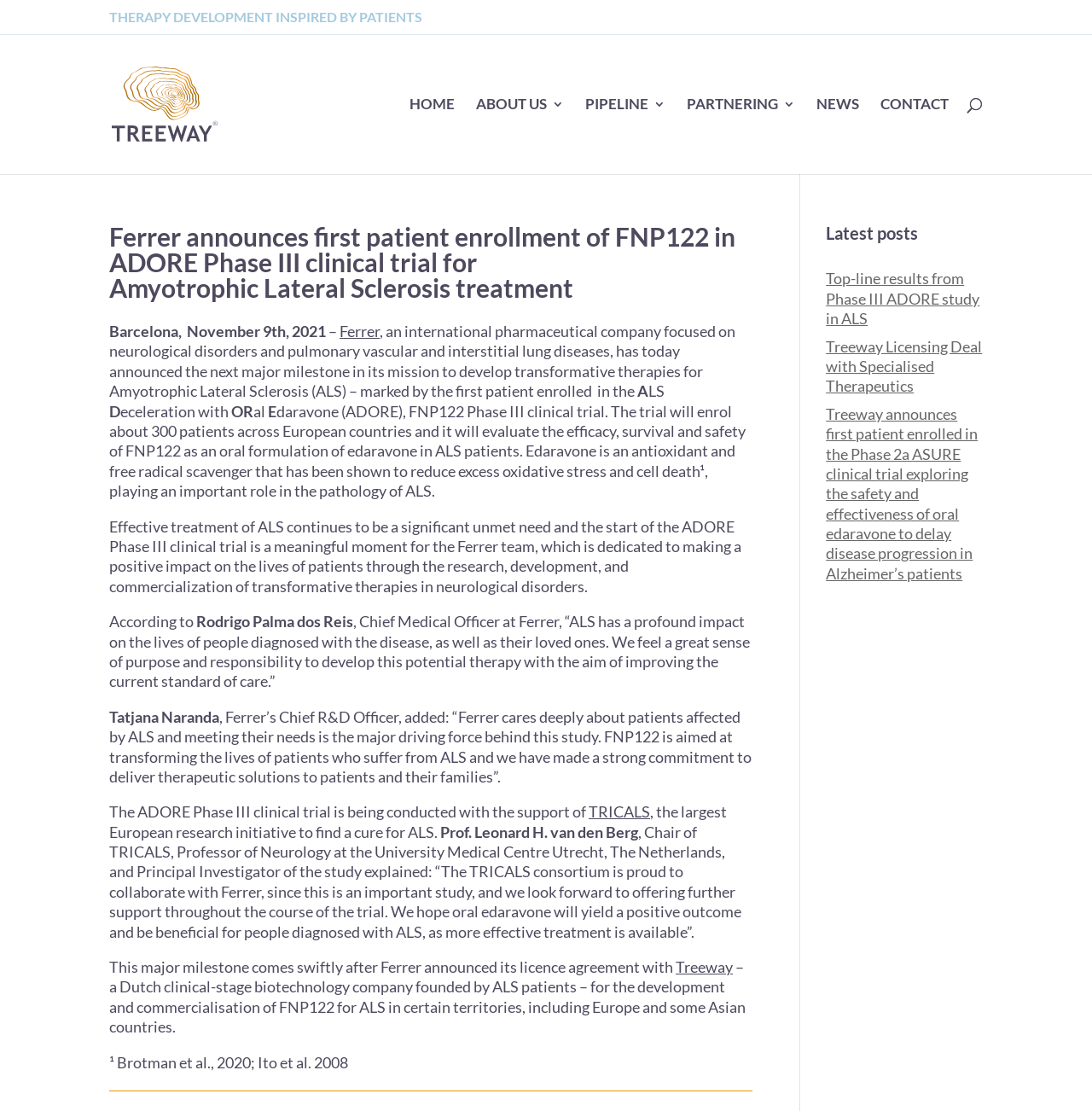Show the bounding box coordinates for the element that needs to be clicked to execute the following instruction: "Read the latest news". Provide the coordinates in the form of four float numbers between 0 and 1, i.e., [left, top, right, bottom].

[0.748, 0.088, 0.787, 0.157]